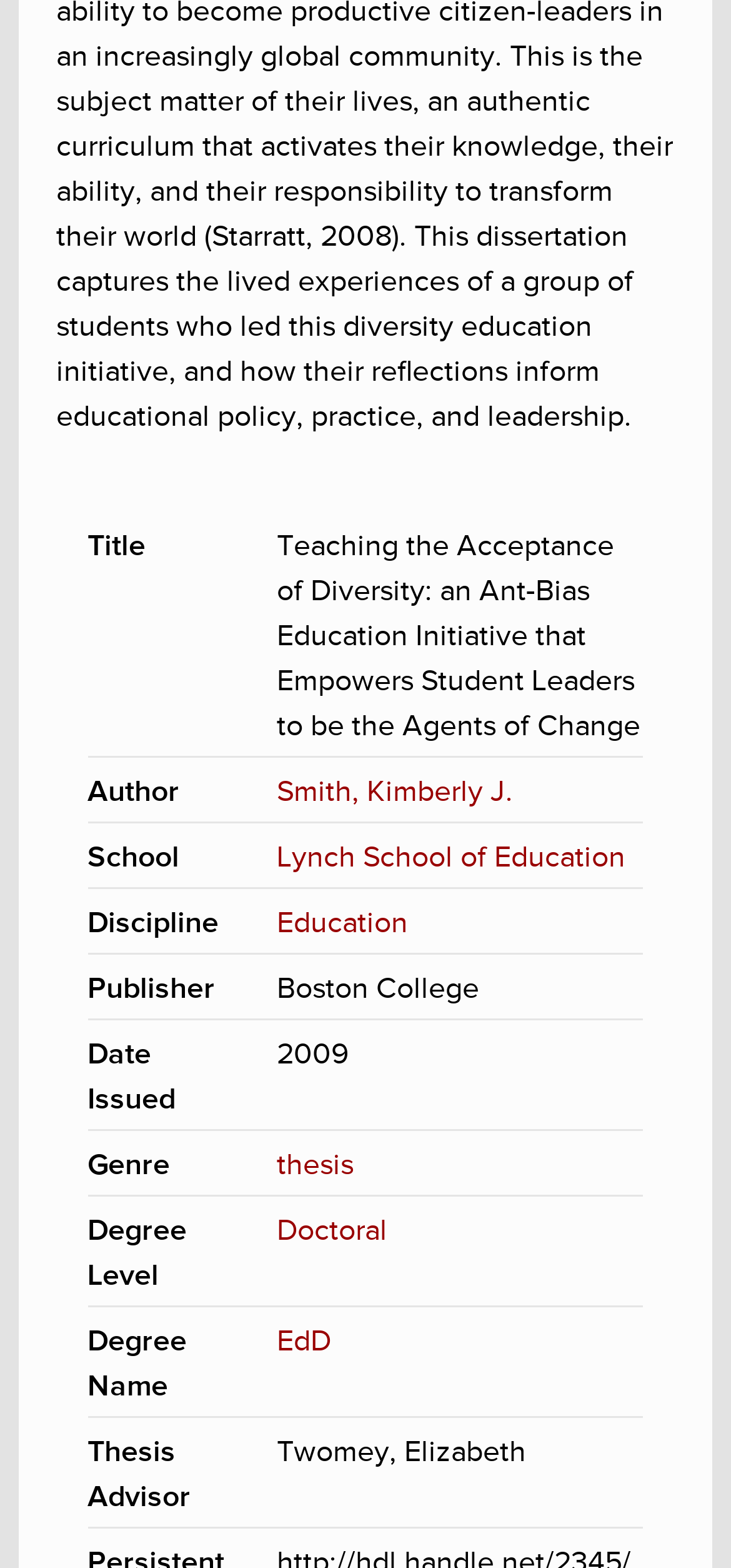Who is the thesis advisor?
Based on the screenshot, provide your answer in one word or phrase.

Twomey, Elizabeth